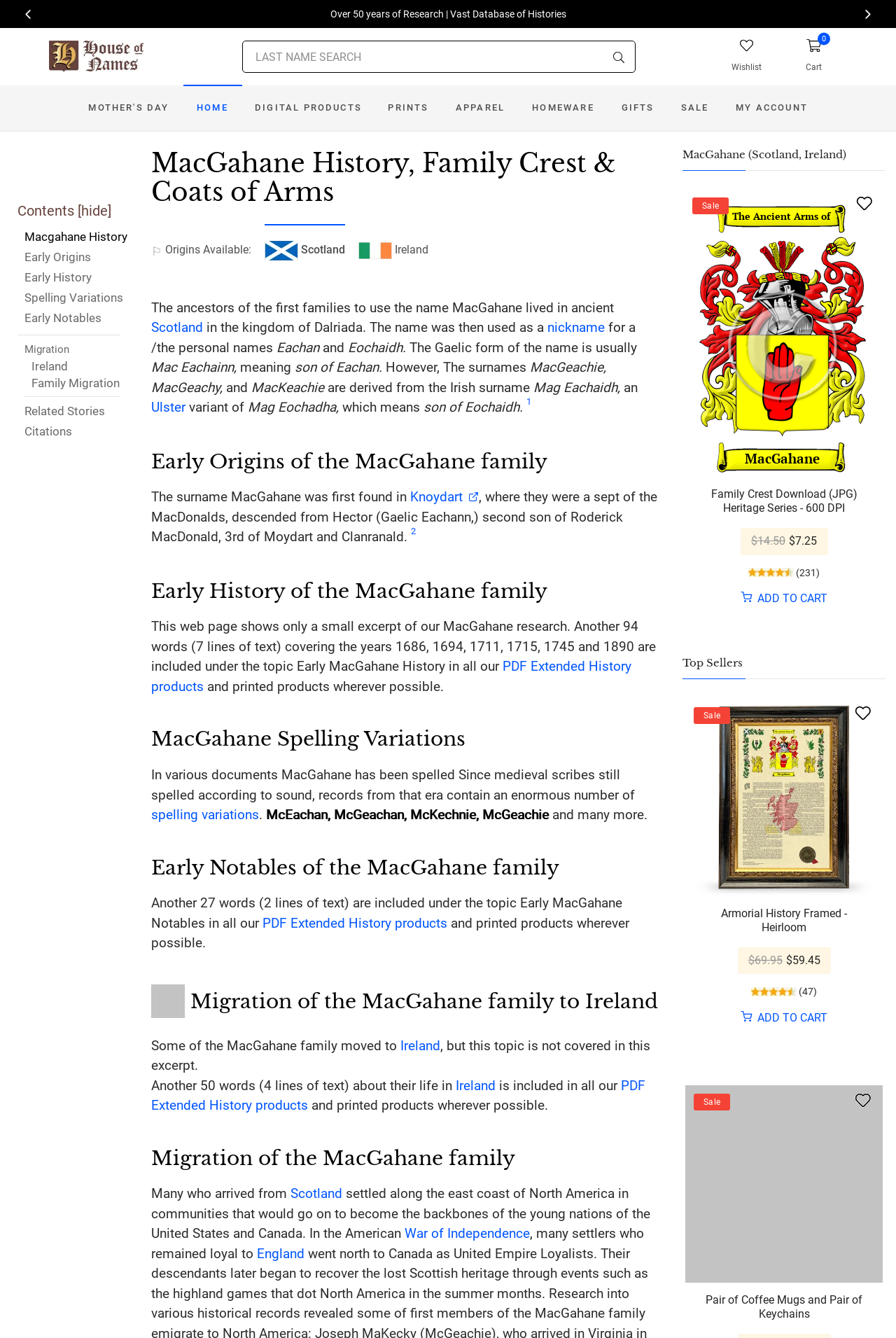Determine the bounding box coordinates of the clickable region to execute the instruction: "View the Macgahane History". The coordinates should be four float numbers between 0 and 1, denoted as [left, top, right, bottom].

[0.02, 0.17, 0.142, 0.186]